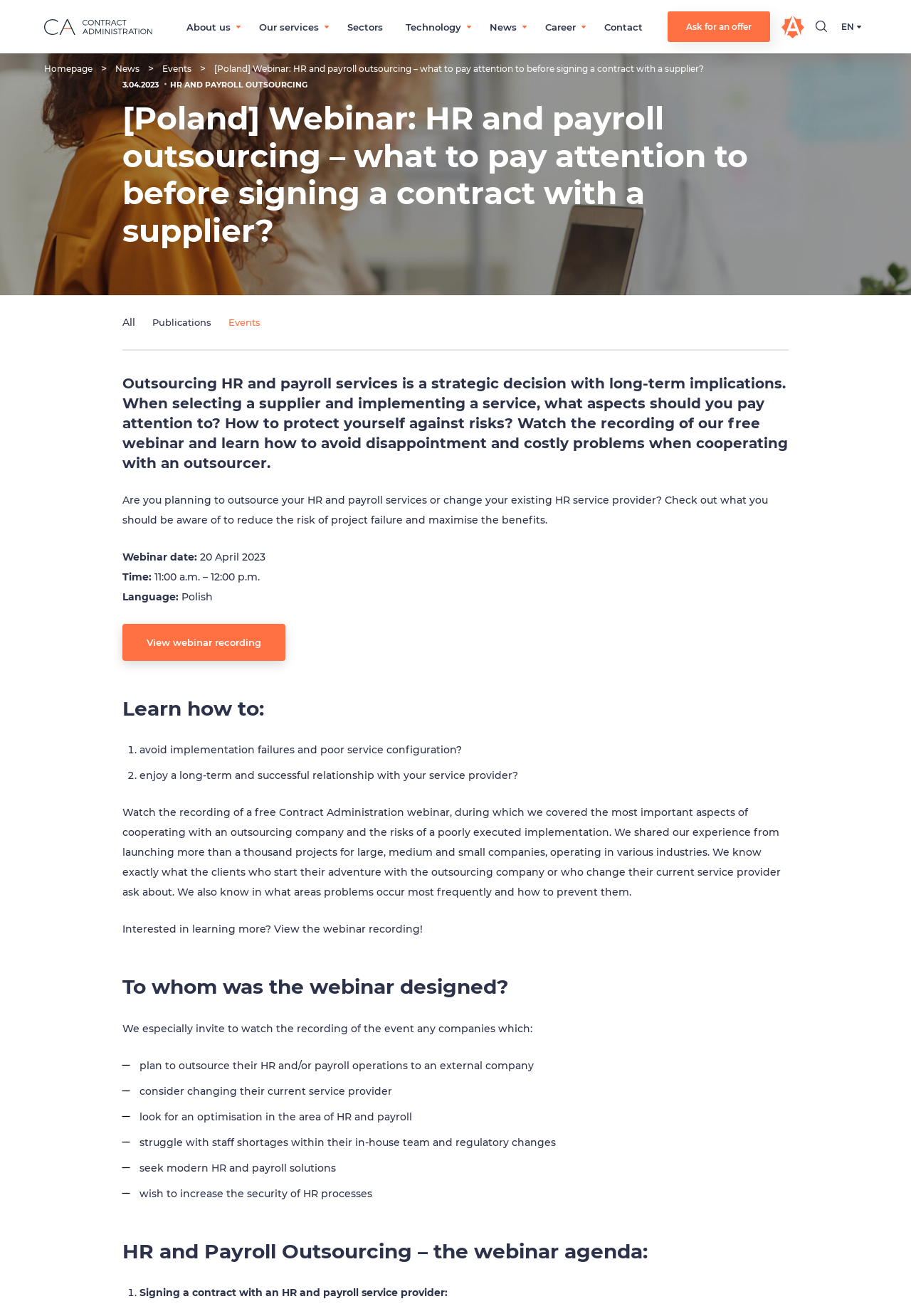Given the description Our services, predict the bounding box coordinates of the UI element. Ensure the coordinates are in the format (top-left x, top-left y, bottom-right x, bottom-right y) and all values are between 0 and 1.

[0.284, 0.016, 0.35, 0.025]